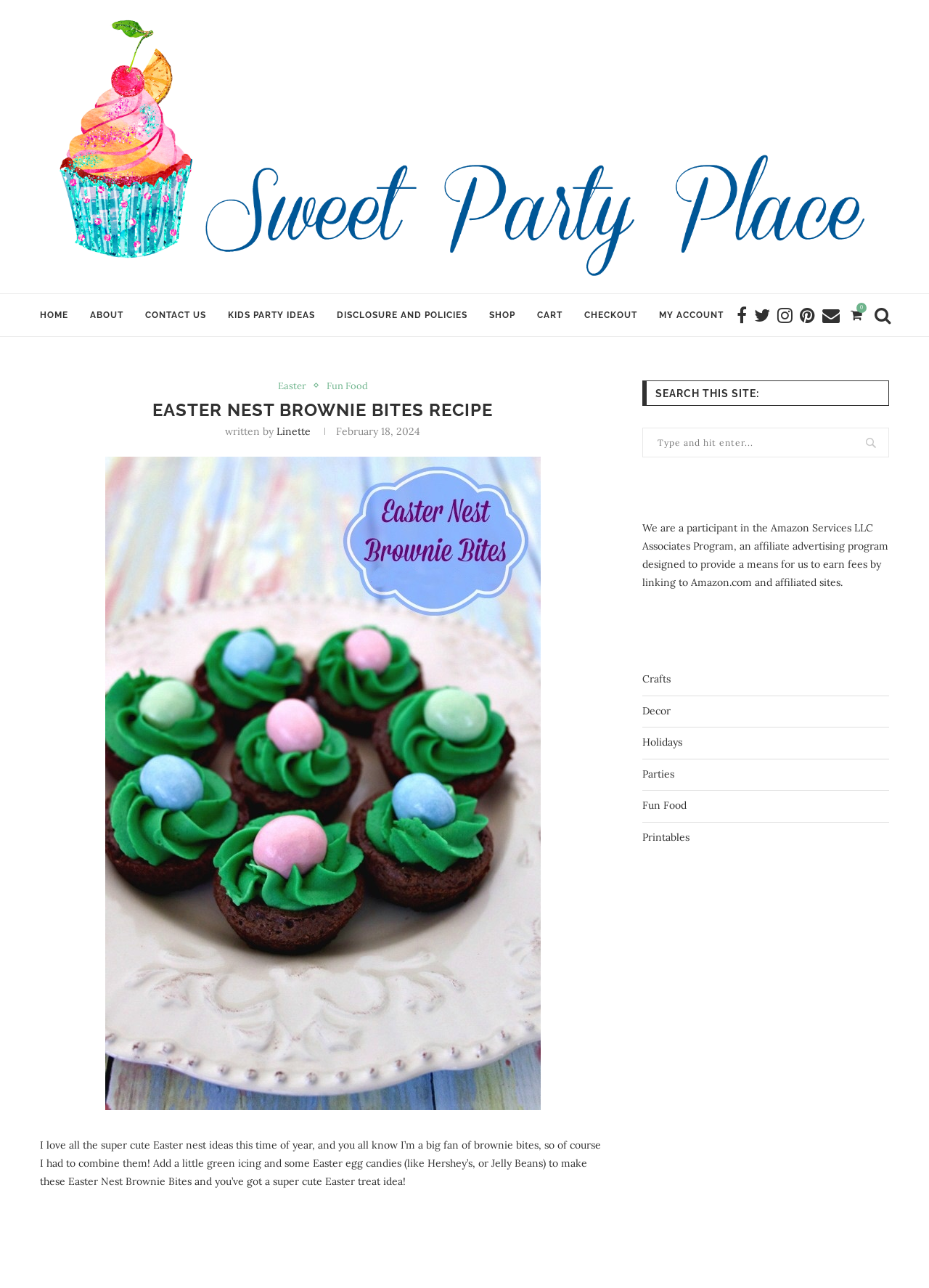Indicate the bounding box coordinates of the element that needs to be clicked to satisfy the following instruction: "click on the 'Fun Food' link". The coordinates should be four float numbers between 0 and 1, i.e., [left, top, right, bottom].

[0.352, 0.295, 0.396, 0.304]